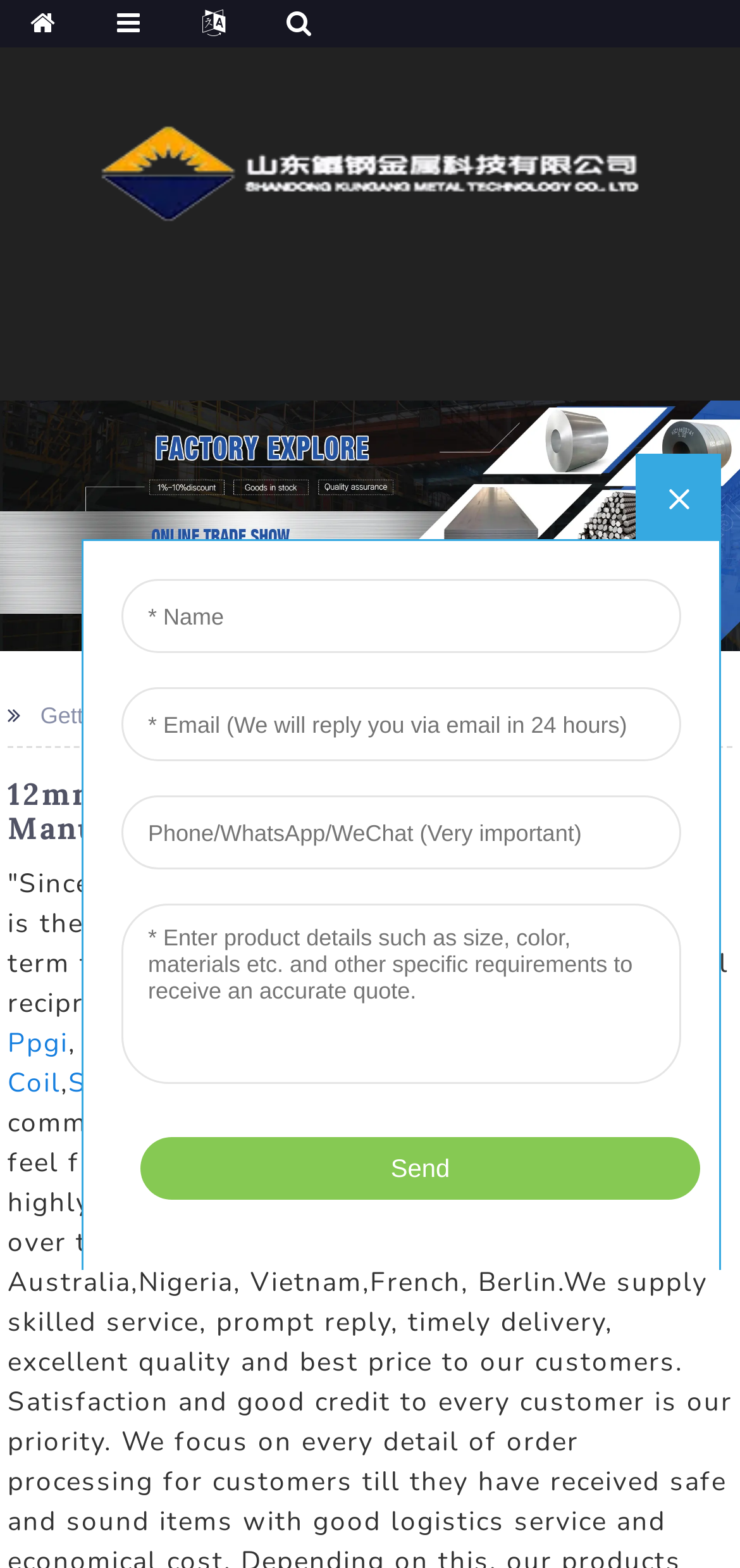Identify the bounding box coordinates of the HTML element based on this description: "Rebar Fence".

[0.115, 0.654, 0.338, 0.677]